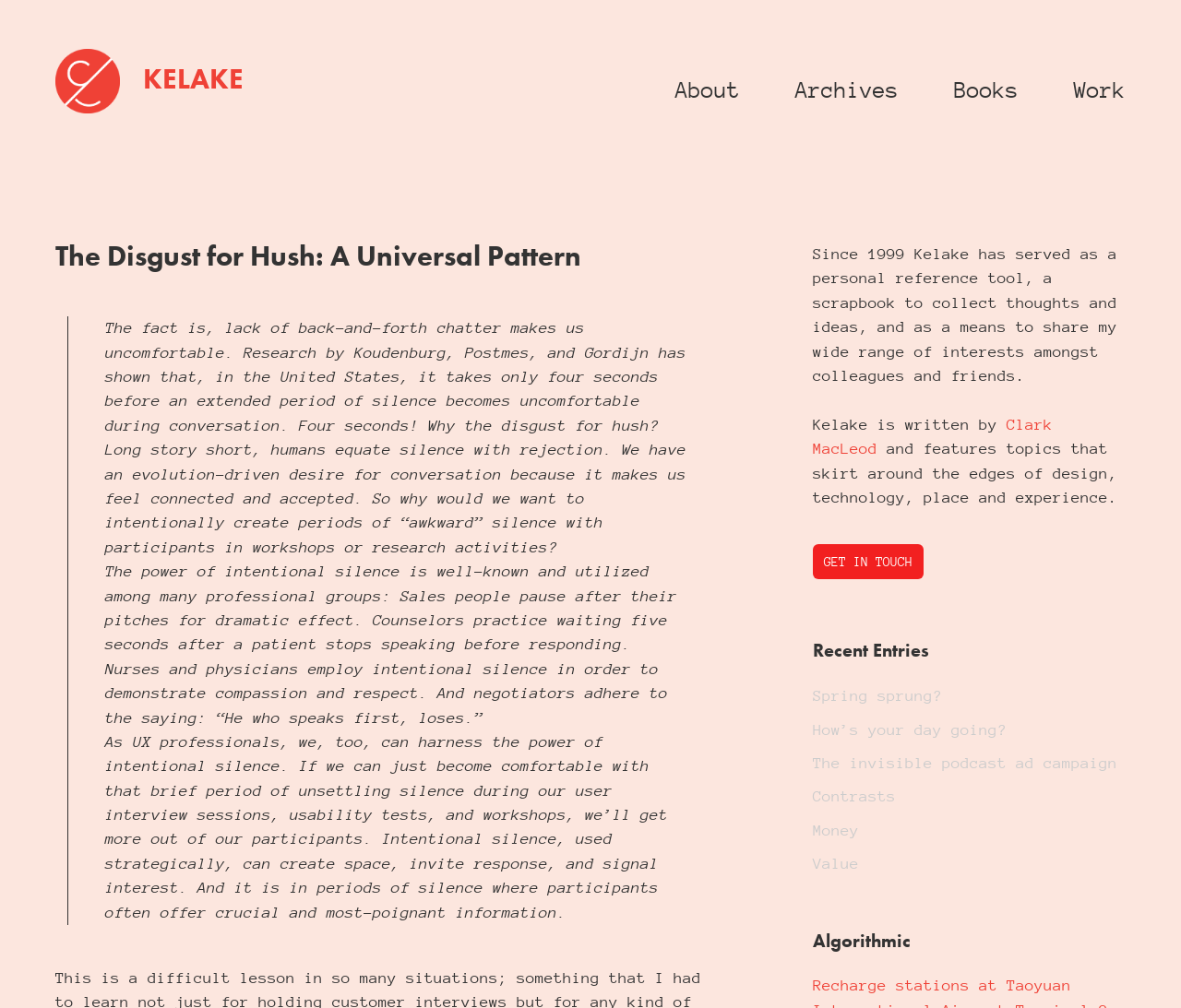Offer a meticulous description of the webpage's structure and content.

This webpage is about Kelake, a personal reference tool and blog written by Clark MacLeod. At the top left corner, there is a Kelake logo image, accompanied by a heading "KELAKE" and a link to the homepage. Below this, there are four navigation links: "About", "Archives", "Books", and "Work", aligned horizontally across the top of the page.

The main content of the page is divided into two sections. On the left, there is a header section with a heading "The Disgust for Hush: A Universal Pattern", which is a blog post about the power of intentional silence in various professional settings, including UX research. The post is presented in a blockquote format, with three paragraphs of text that discuss the benefits of using silence to create space, invite response, and signal interest.

On the right side of the page, there is a complementary section that contains information about Kelake. It starts with a brief description of Kelake as a personal reference tool and scrapbook, followed by a link to the author's name, Clark MacLeod. Below this, there is a link to "GET IN TOUCH" and a section titled "Recent Entries", which lists five links to recent blog posts.

At the very bottom of the page, there is a heading "Algorithmic", which seems to be a category or tag for the blog posts. Overall, the webpage has a clean and simple layout, with a focus on presenting the blog post and providing easy navigation to other sections of the website.